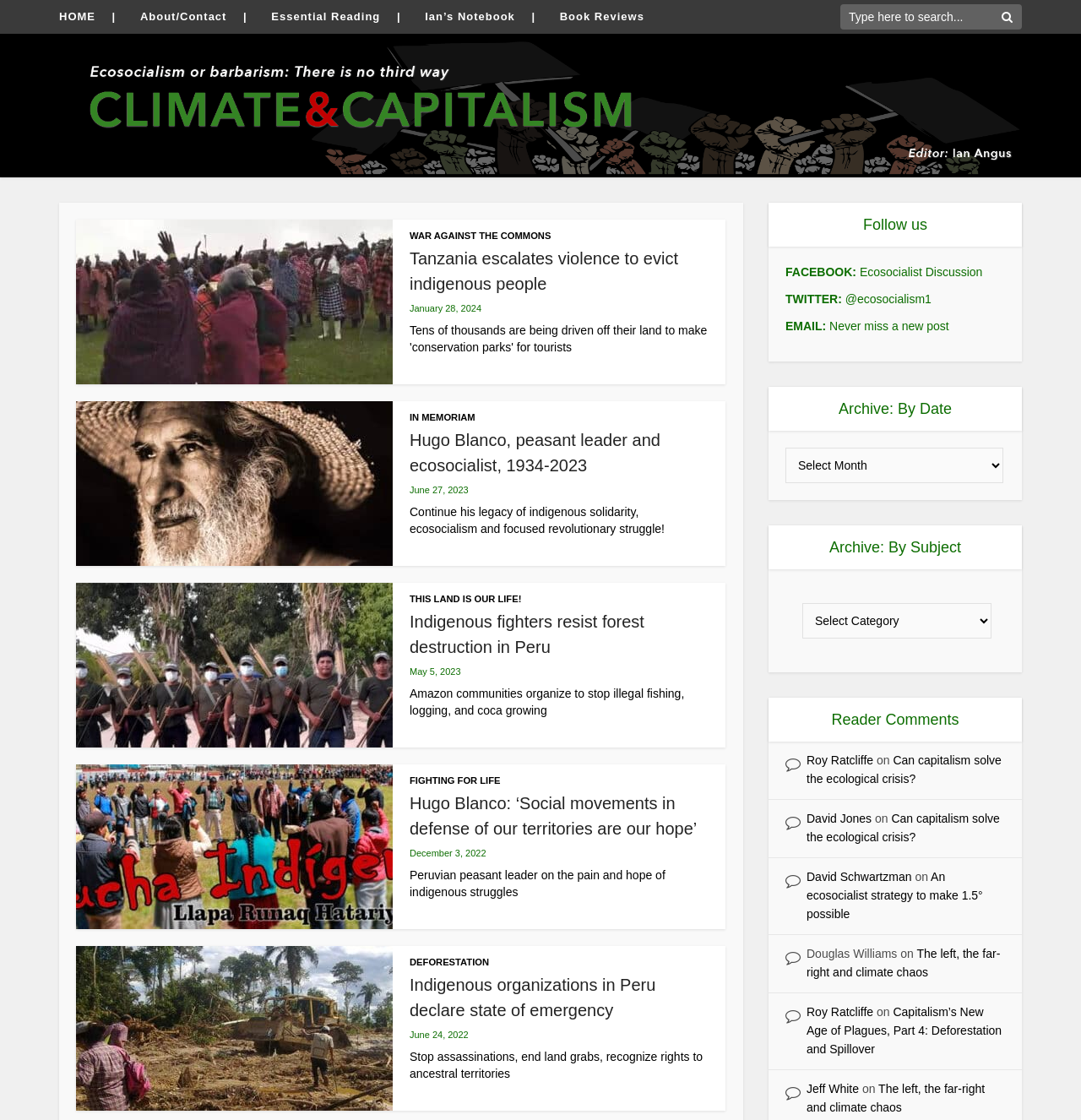What is the purpose of the textbox at the top right of the webpage?
Based on the image, give a concise answer in the form of a single word or short phrase.

Search